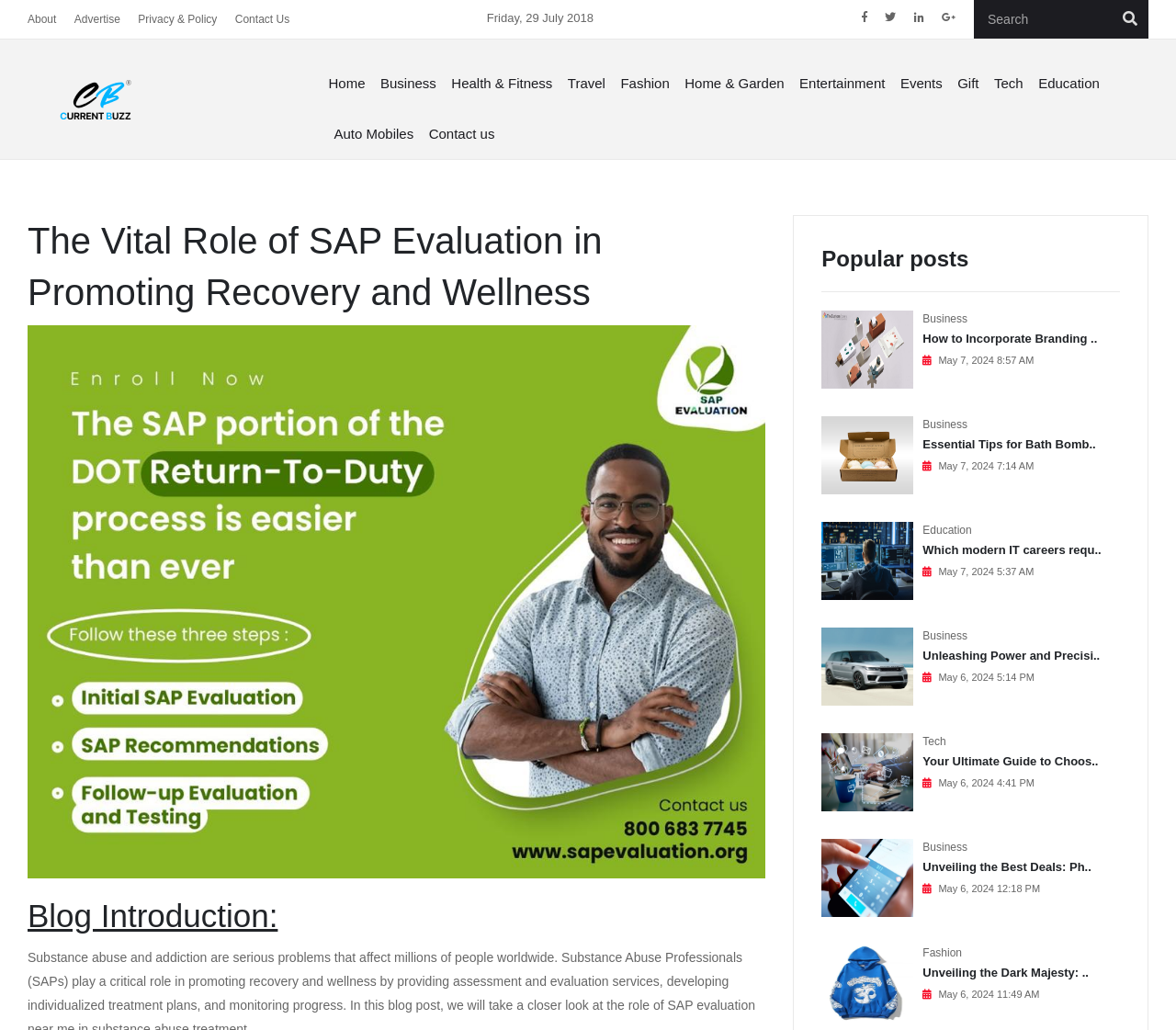Identify the bounding box coordinates of the region I need to click to complete this instruction: "Read the coaching disclaimer".

None